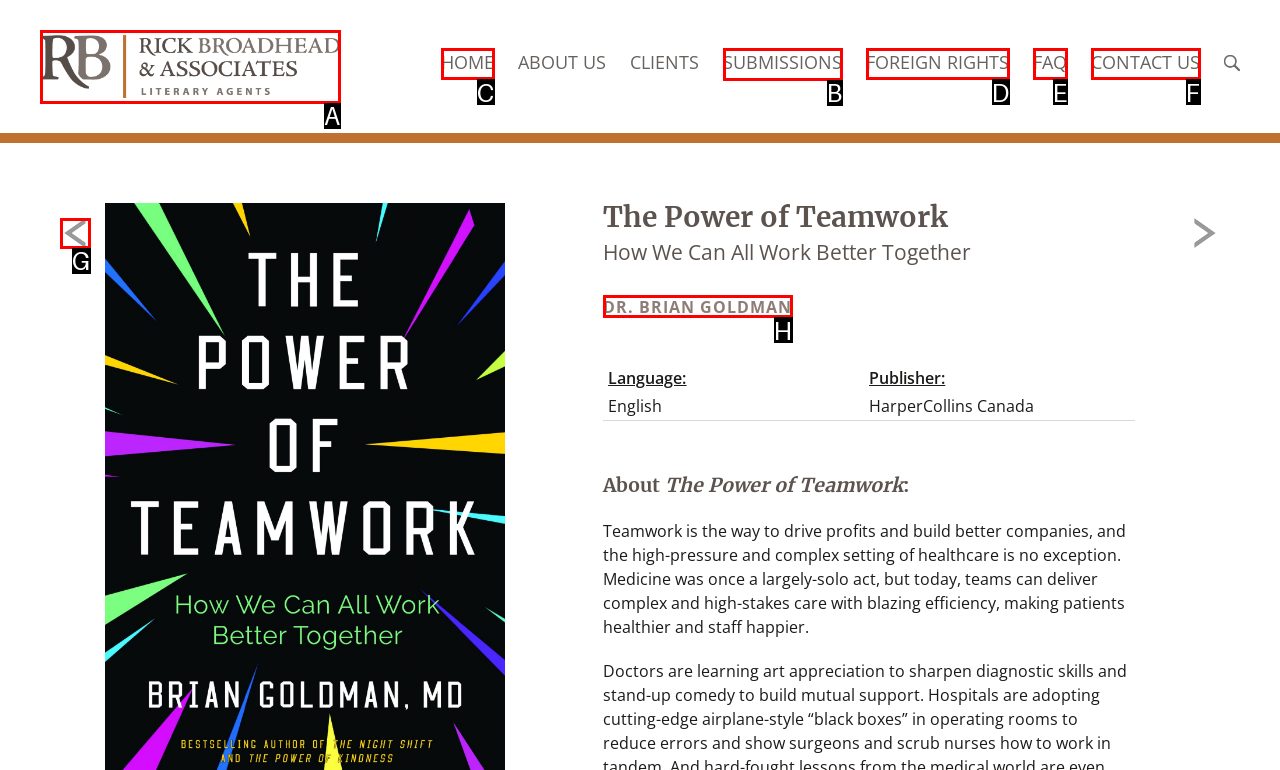Identify which lettered option completes the task: view submissions. Provide the letter of the correct choice.

B